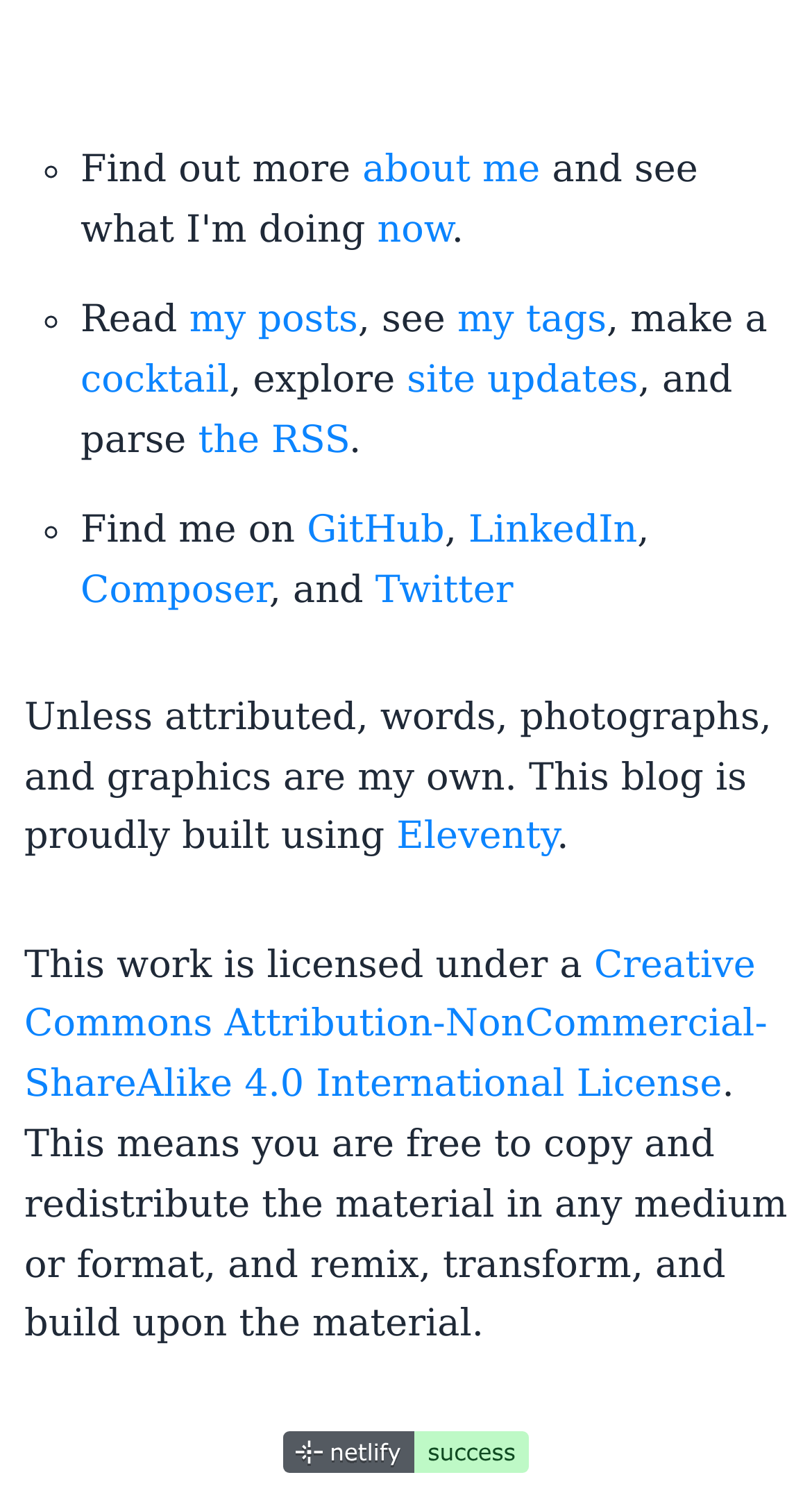Find and specify the bounding box coordinates that correspond to the clickable region for the instruction: "Find the author on GitHub".

[0.378, 0.337, 0.548, 0.366]